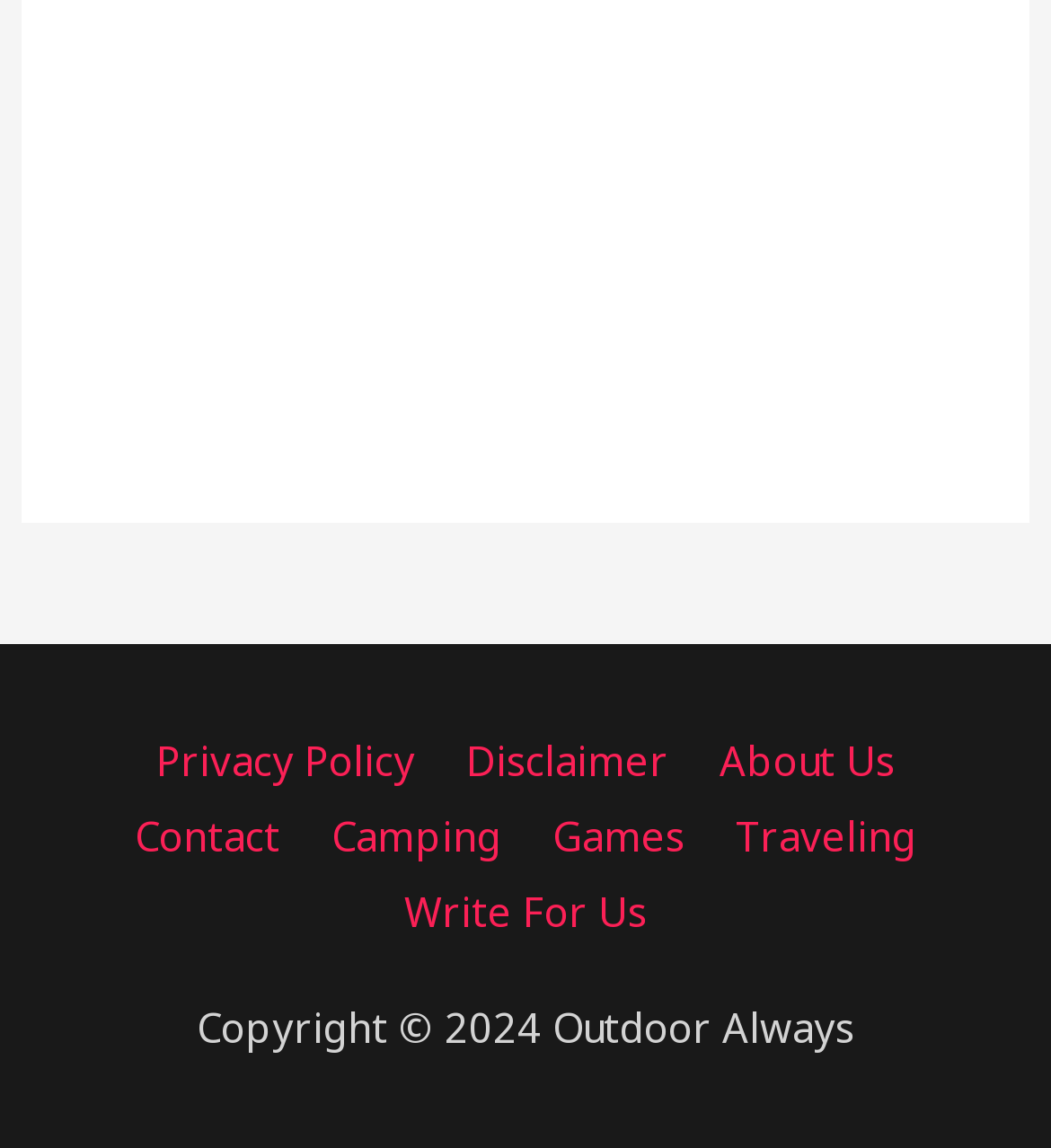Use a single word or phrase to answer the question:
What is the first link in the second column?

Contact